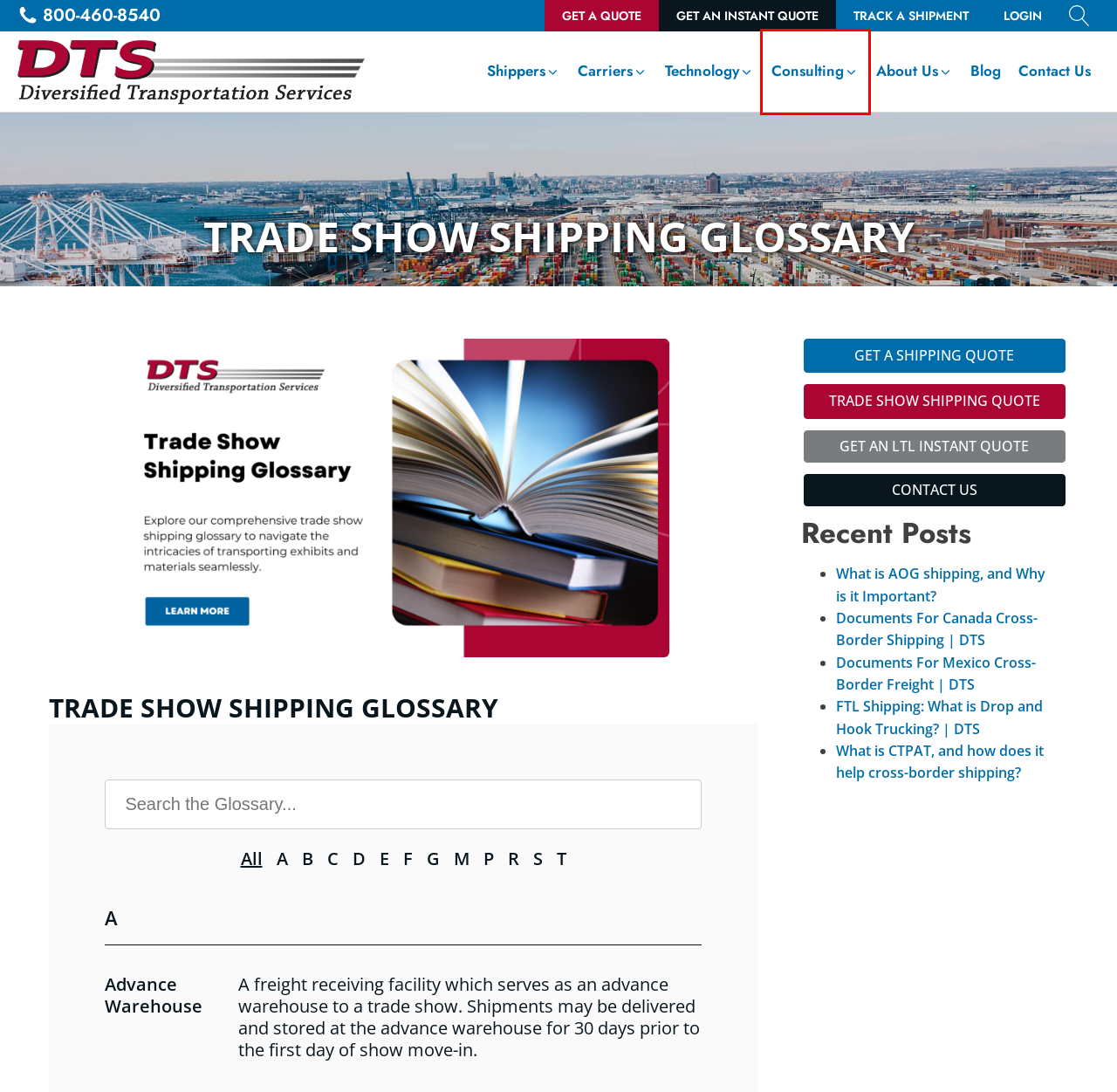Given a webpage screenshot with a UI element marked by a red bounding box, choose the description that best corresponds to the new webpage that will appear after clicking the element. The candidates are:
A. Managed Transportation Solutions for Supply Chain | DTS
B. Documents For Mexico Cross-Border Freight | DTS
C. About Us - Diversified Transportation Services
D. Shipping Services - Diversified Transportation Services
E. What is CTPAT, and how does it help cross-border shipping?
F. Contact Us - Diversified Transportation Services
G. Get a Quote - Diversified Transportation Services
H. What is AOG shipping, and Why is it Important?

A